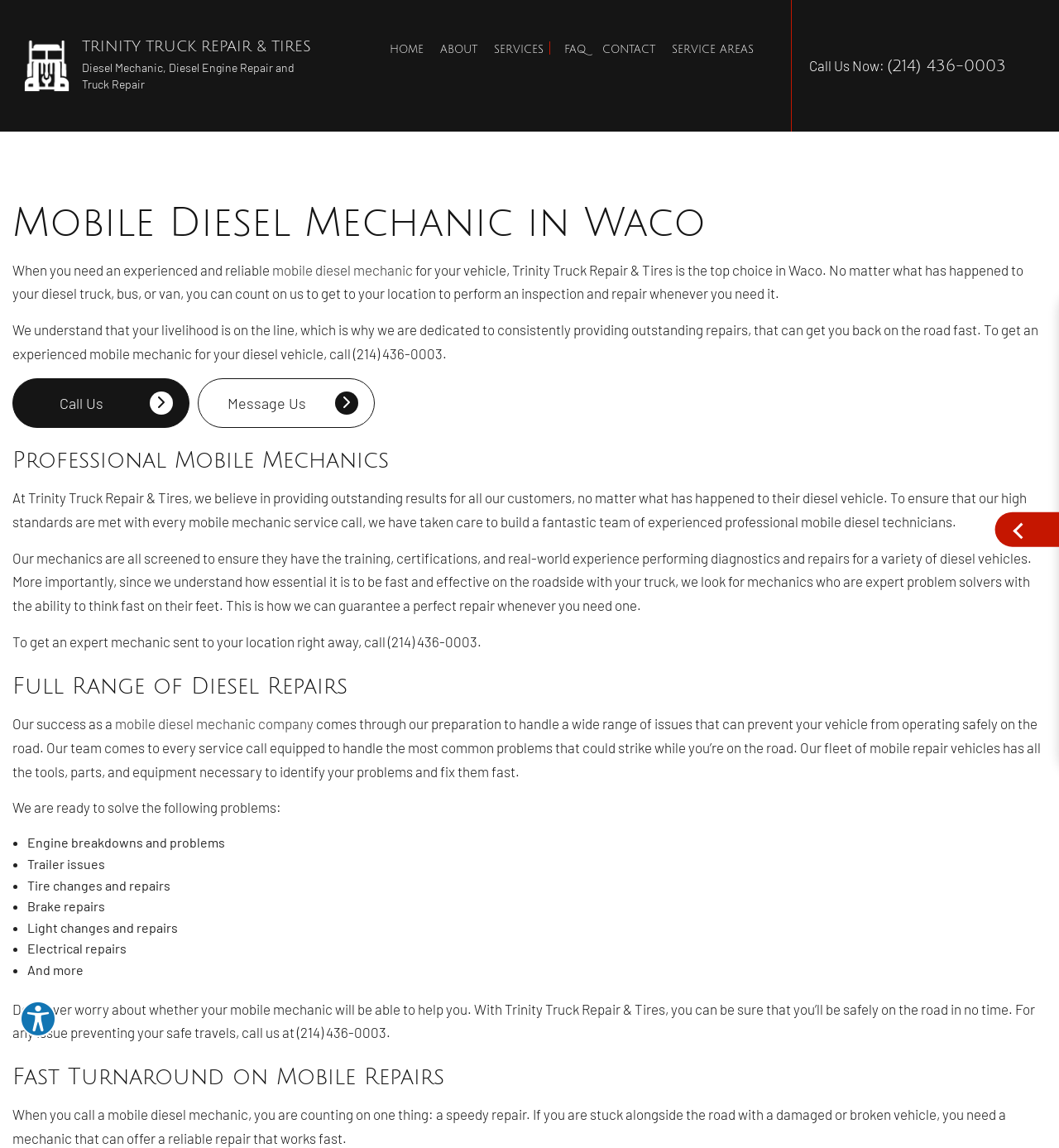Please locate the clickable area by providing the bounding box coordinates to follow this instruction: "Click the 'CONTACT' link".

[0.561, 0.0, 0.626, 0.087]